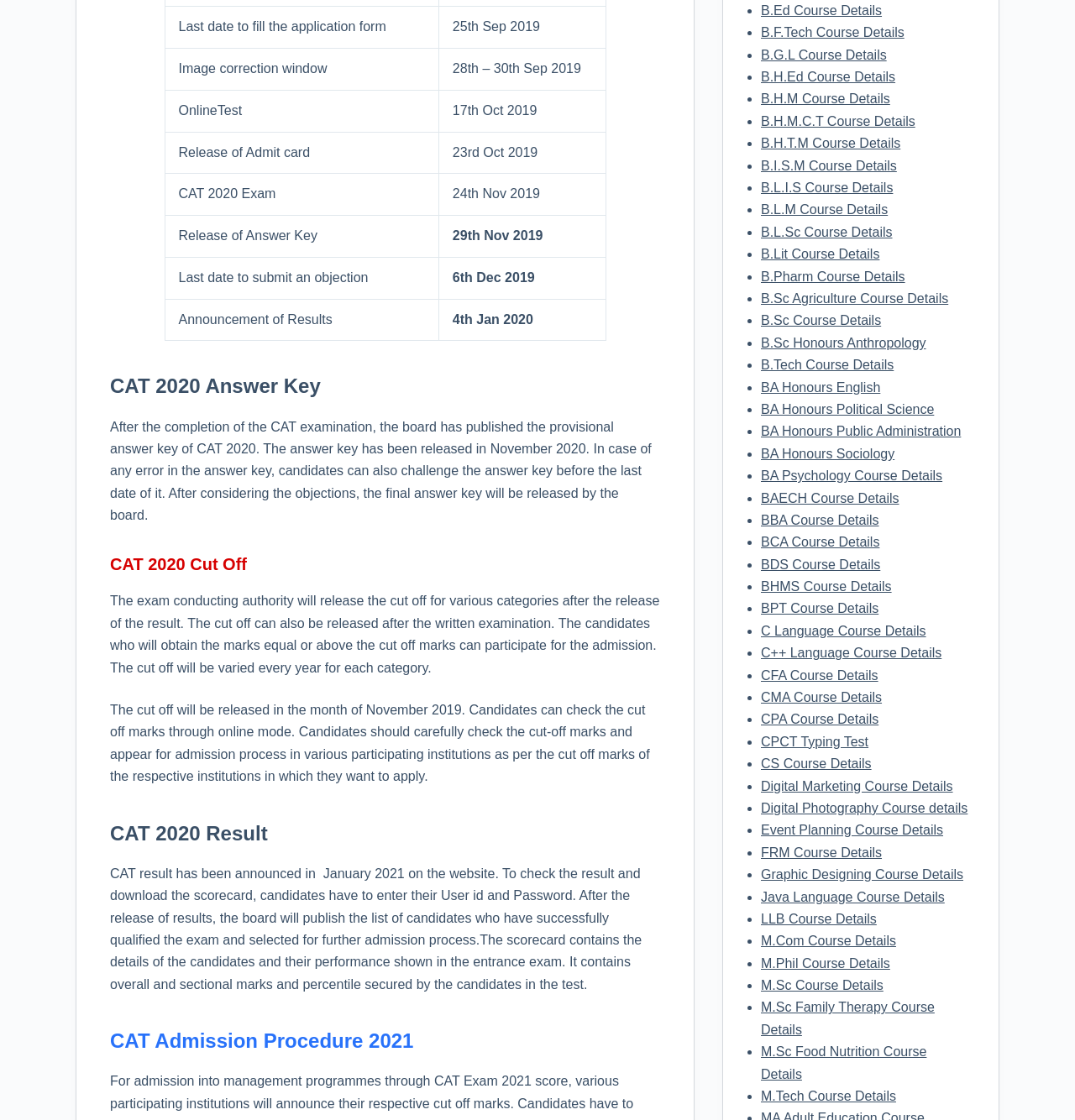Reply to the question with a single word or phrase:
What is the last date to fill the application form?

25th Sep 2019